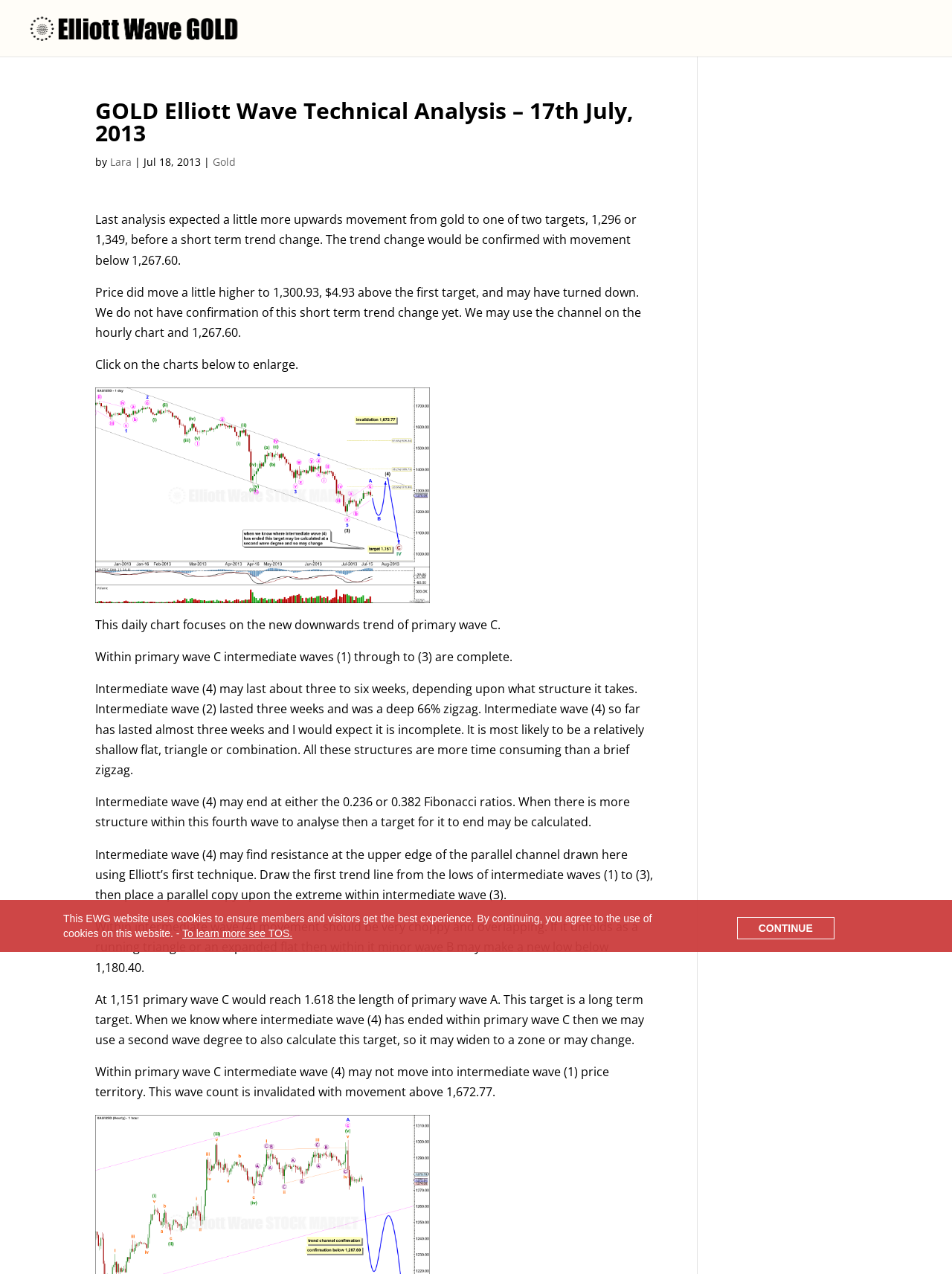What is the target price for intermediate wave (4)?
Please give a detailed and elaborate answer to the question.

According to the text, intermediate wave (4) may end at either the 0.236 or 0.382 Fibonacci ratios, which is mentioned in the paragraph discussing the possible structures of intermediate wave (4).